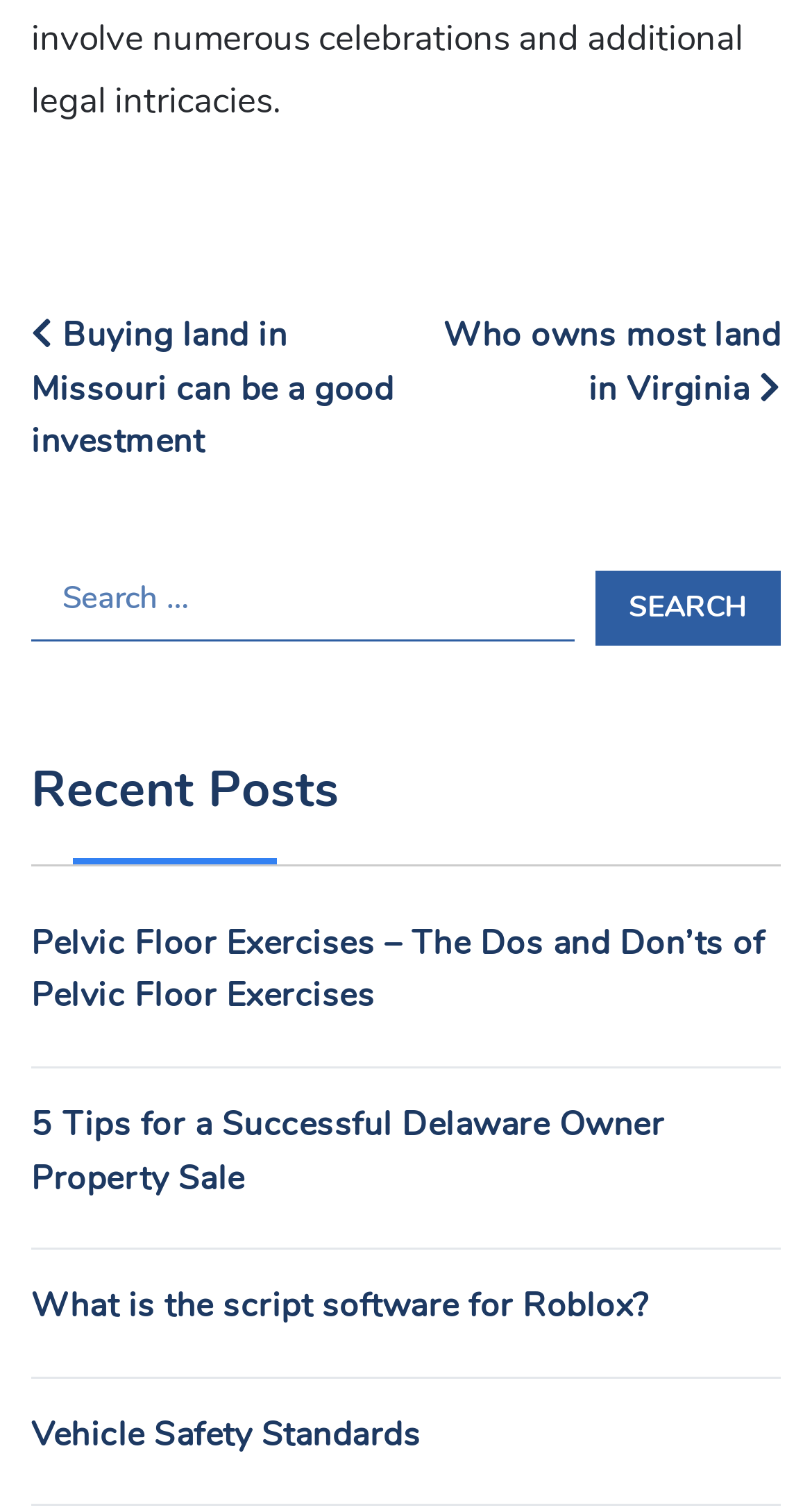From the element description: "parent_node: SEARCH FOR: value="Search"", extract the bounding box coordinates of the UI element. The coordinates should be expressed as four float numbers between 0 and 1, in the order [left, top, right, bottom].

[0.733, 0.378, 0.962, 0.427]